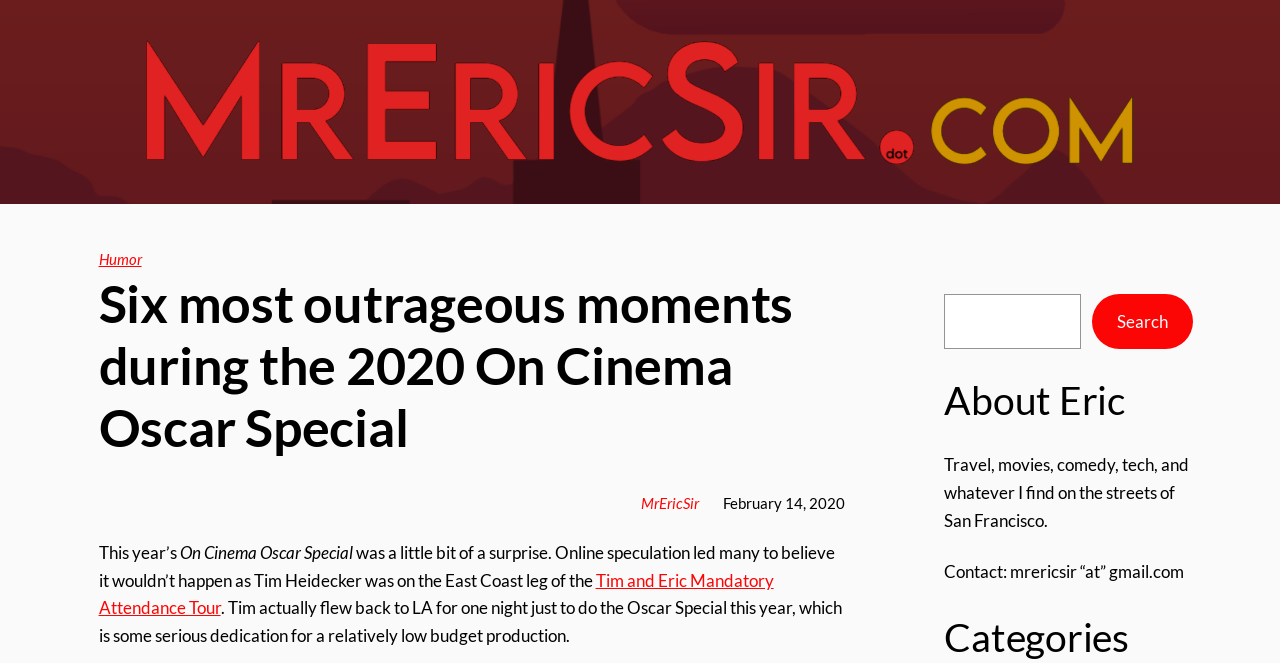Explain in detail what is displayed on the webpage.

The webpage appears to be a blog post about the 2020 On Cinema Oscar Special. At the top of the page, there is a large figure element that spans the entire width of the page. Below this figure, there are two links, one labeled "Humor" and another without a label. 

The main heading of the page, "Six most outrageous moments during the 2020 On Cinema Oscar Special", is centered near the top of the page. To the right of this heading, there is a smaller text element displaying the website's name, "MrEricSir.com". 

Below the main heading, there is a paragraph of text that discusses the On Cinema Oscar Special, mentioning that it was a surprise and that Tim Heidecker flew back to LA to participate. This paragraph contains a link to the "Tim and Eric Mandatory Attendance Tour". 

On the right side of the page, there is a search bar with a button labeled "Search". Below the search bar, there is a heading labeled "About Eric" and a brief description of the author's interests and contact information.